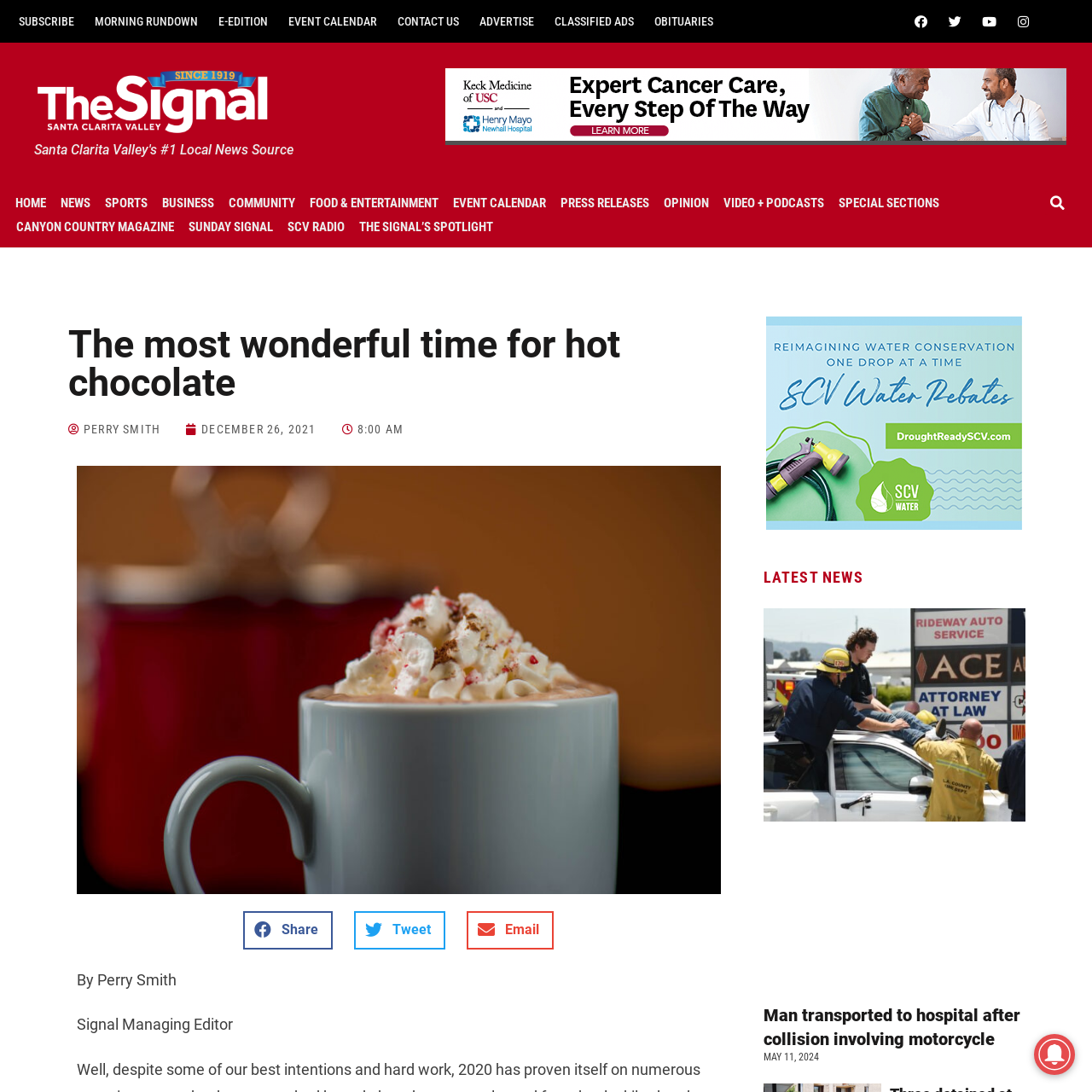Identify the bounding box coordinates of the clickable region necessary to fulfill the following instruction: "Click on the 'SUBSCRIBE' link". The bounding box coordinates should be four float numbers between 0 and 1, i.e., [left, top, right, bottom].

[0.008, 0.01, 0.077, 0.029]